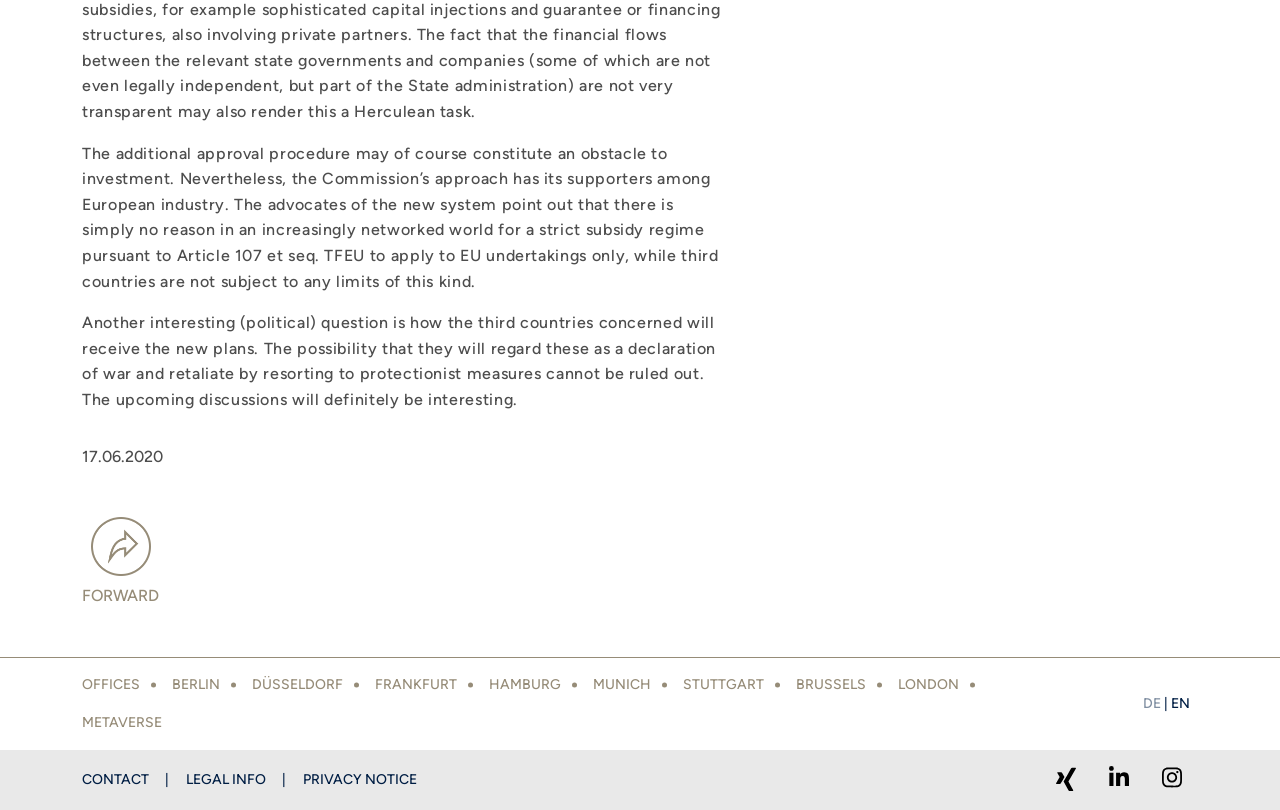Please identify the bounding box coordinates of the region to click in order to complete the task: "Visit OFFICES". The coordinates must be four float numbers between 0 and 1, specified as [left, top, right, bottom].

[0.064, 0.822, 0.109, 0.869]